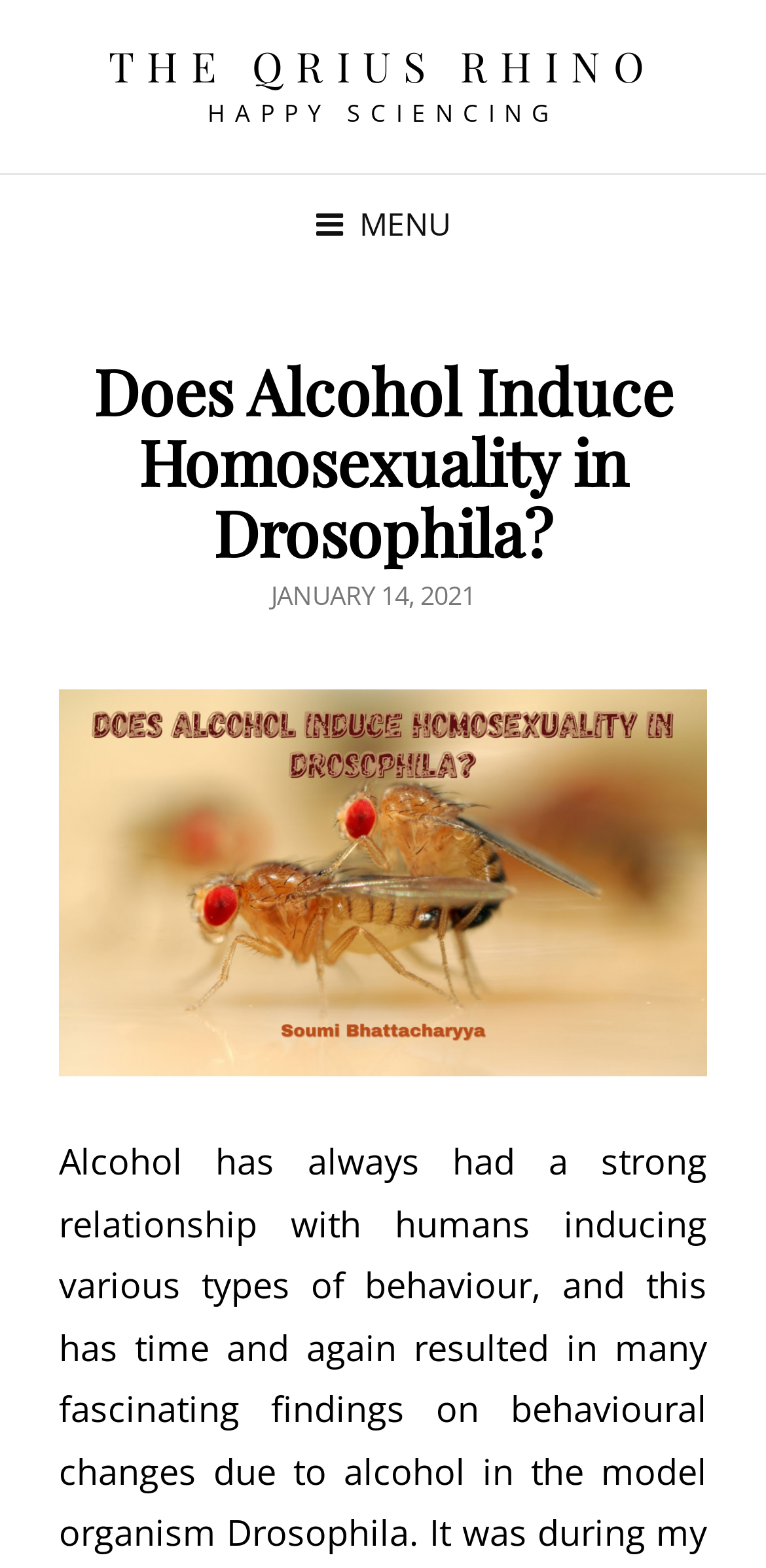Construct a thorough caption encompassing all aspects of the webpage.

The webpage is titled "Does Alcohol Induce Homosexuality in Drosophila?" and appears to be an article or blog post. At the top of the page, there is a link to "THE QRIUS RHINO" located almost centrally, with the text "HAPPY SCIENCING" positioned to its right. 

Below these elements, there is a button with a menu icon, which is not expanded. To the right of the button, there is a header section that contains the title of the article, "Does Alcohol Induce Homosexuality in Drosophila?", in a larger font size. 

Under the title, there is a line of text that says "POSTED ON" followed by a link to the date "JANUARY 14, 2021". This date is also marked as a time element. 

Below the header section, there is a figure or image that takes up a significant portion of the page. The image is not described, but it appears to be a central element of the article.